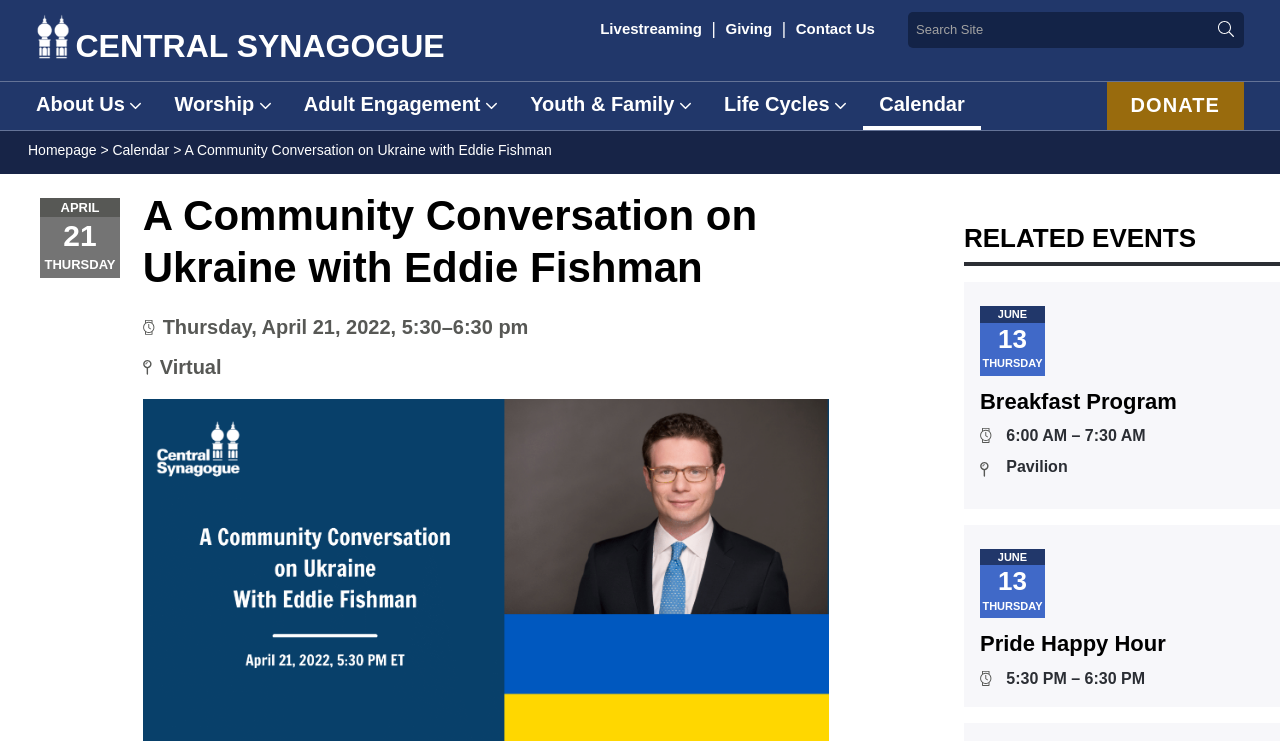What is the time of the Pride Happy Hour event?
Based on the image, answer the question with as much detail as possible.

The time of the Pride Happy Hour event can be found in the 'RELATED EVENTS' section, where it is written as '5:30 PM – 6:30 PM' next to the event title 'Pride Happy Hour'.